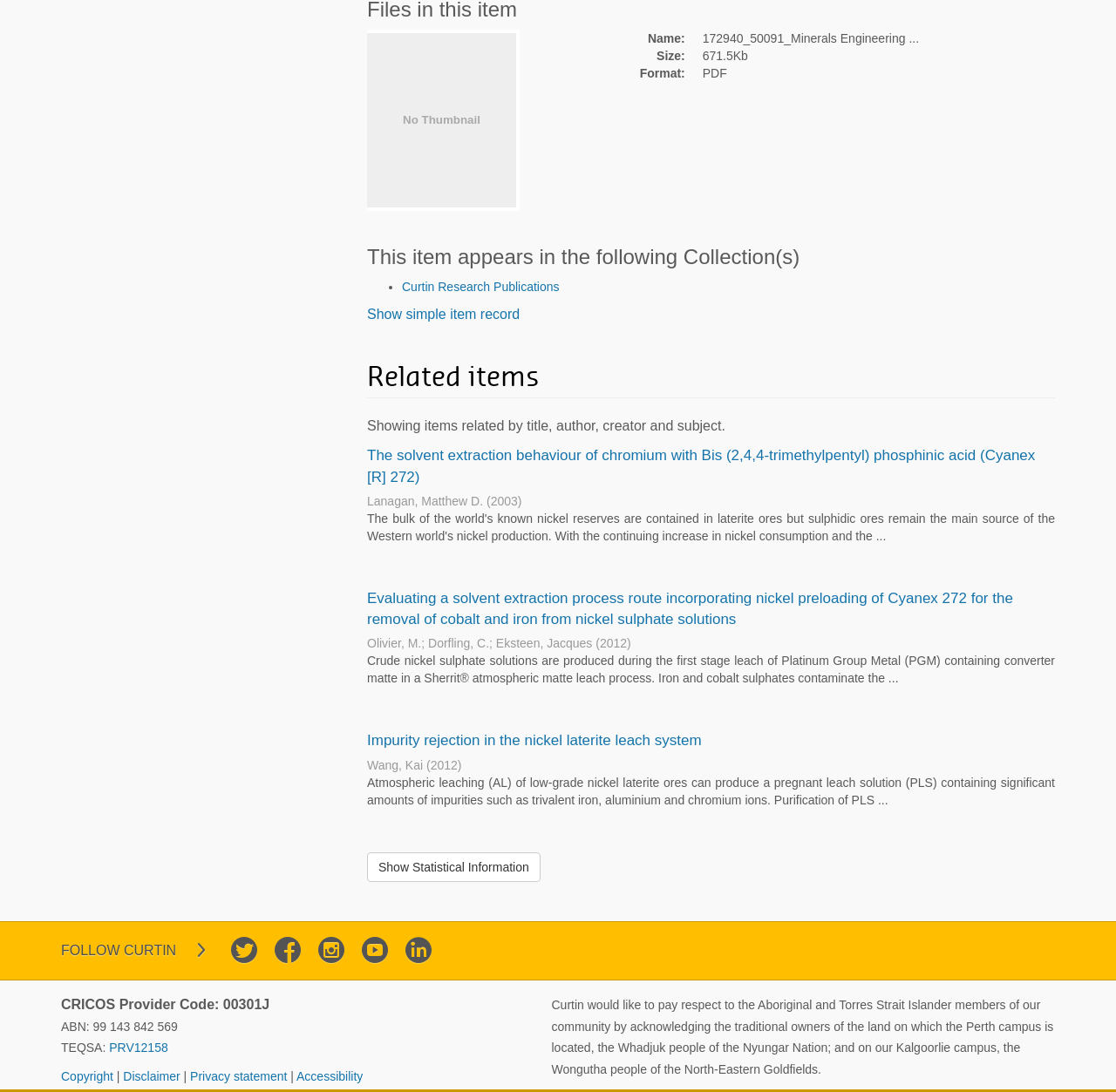Identify the bounding box coordinates for the element that needs to be clicked to fulfill this instruction: "View item details". Provide the coordinates in the format of four float numbers between 0 and 1: [left, top, right, bottom].

[0.329, 0.031, 0.462, 0.19]